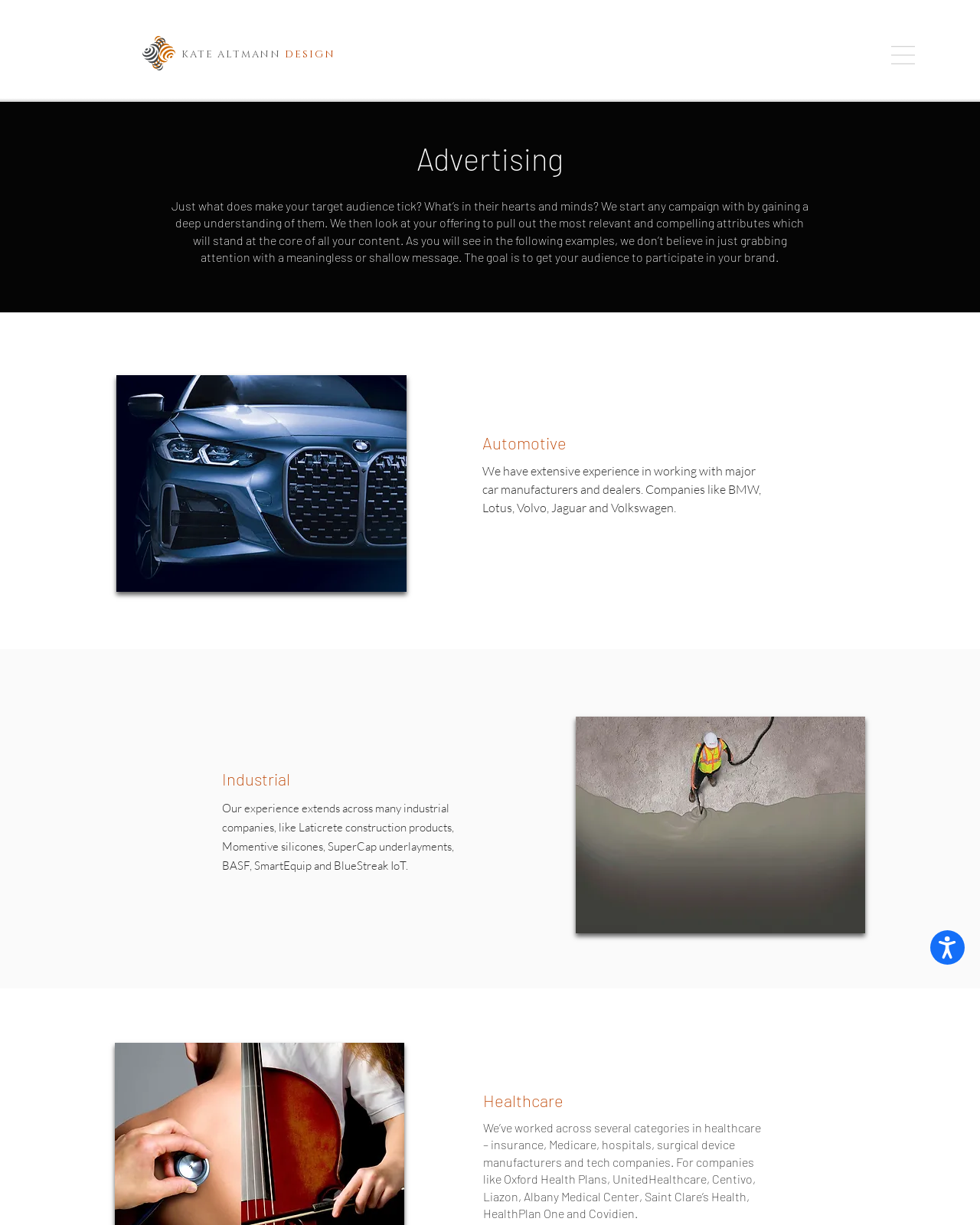Write a detailed summary of the webpage.

The webpage is about Kate Altmann Design Advertising, a company that specializes in creating advertising campaigns that resonate with customers. At the top left corner, there are three "Skip to" links, allowing users to navigate to different sections of the page. On the top right corner, there is an accessibility button with an accompanying image.

The main content of the page is divided into sections, each representing a different category of advertising campaigns. The first section is an introduction, which explains the company's approach to understanding their target audience and creating compelling content. Below this introduction, there are links to specific examples of their work, including a BMW advertising campaign.

The subsequent sections are categorized by industry, including Automotive, Industrial, and Healthcare. Each section has a heading, a brief description of the company's experience in that industry, and links to specific examples of their work. For instance, the Automotive section mentions the company's experience with major car manufacturers like BMW, Lotus, and Volvo, and provides a link to a BMW advertising campaign. The Industrial section lists companies like Laticrete construction products and Momentive silicones, and provides a link to a Laticrete advertising campaign. The Healthcare section mentions the company's work with insurance providers, hospitals, and medical device manufacturers, and provides no specific links to campaigns.

Throughout the page, there are several images accompanying the links to specific advertising campaigns. The overall layout is organized, with clear headings and concise text, making it easy to navigate and understand the company's services and expertise.